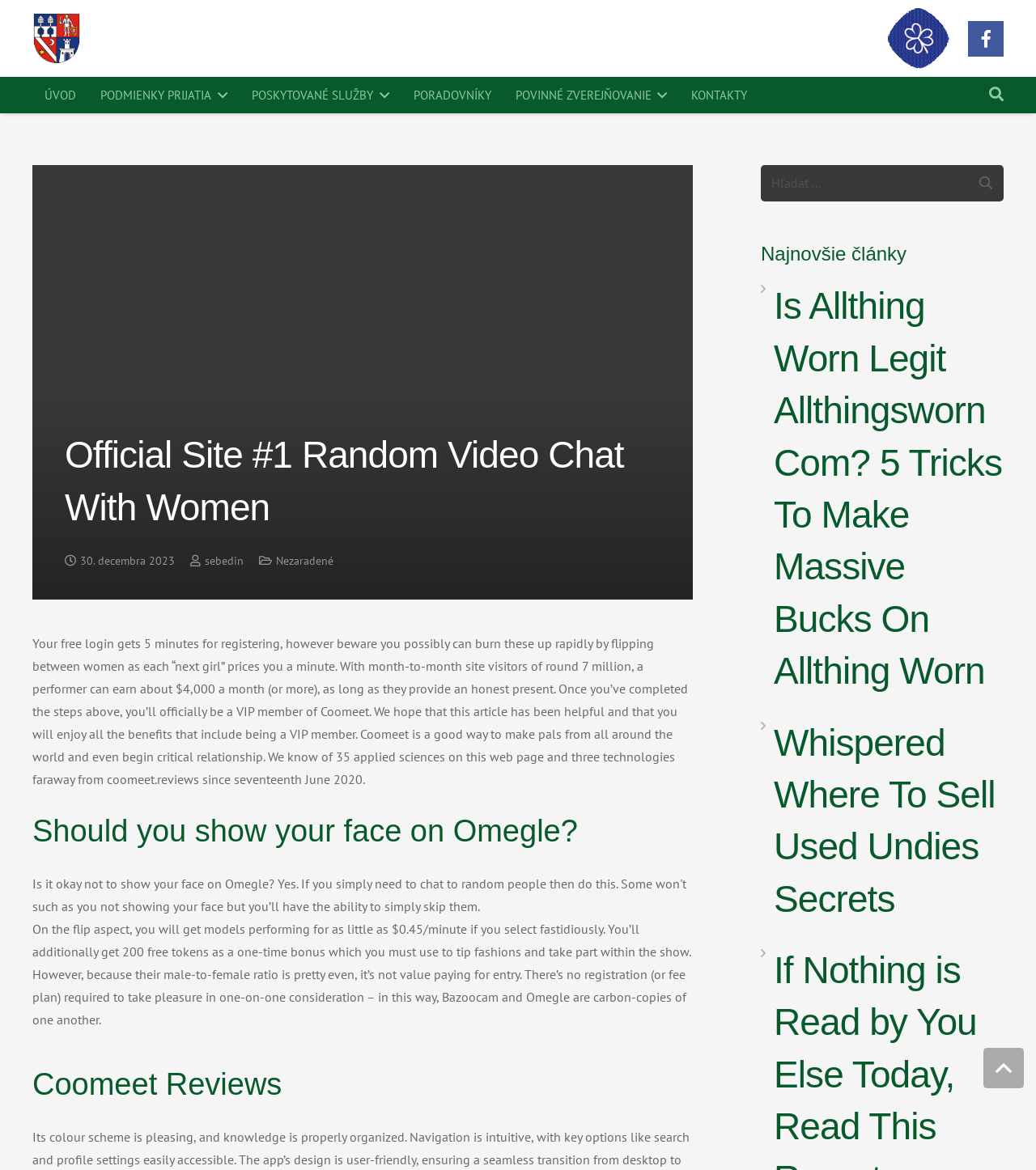Please find the top heading of the webpage and generate its text.

Official Site #1 Random Video Chat With Women